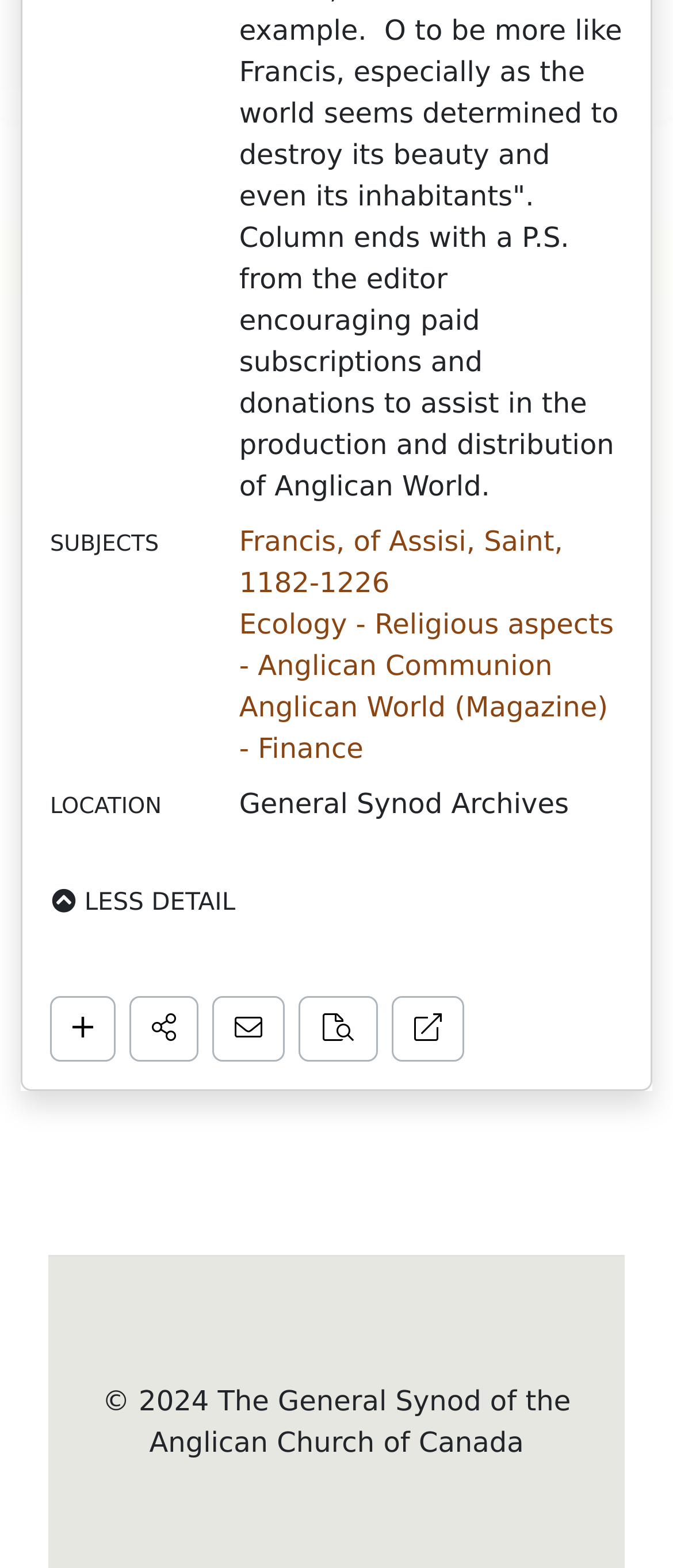Provide the bounding box coordinates of the UI element this sentence describes: "More like this".

[0.444, 0.635, 0.562, 0.677]